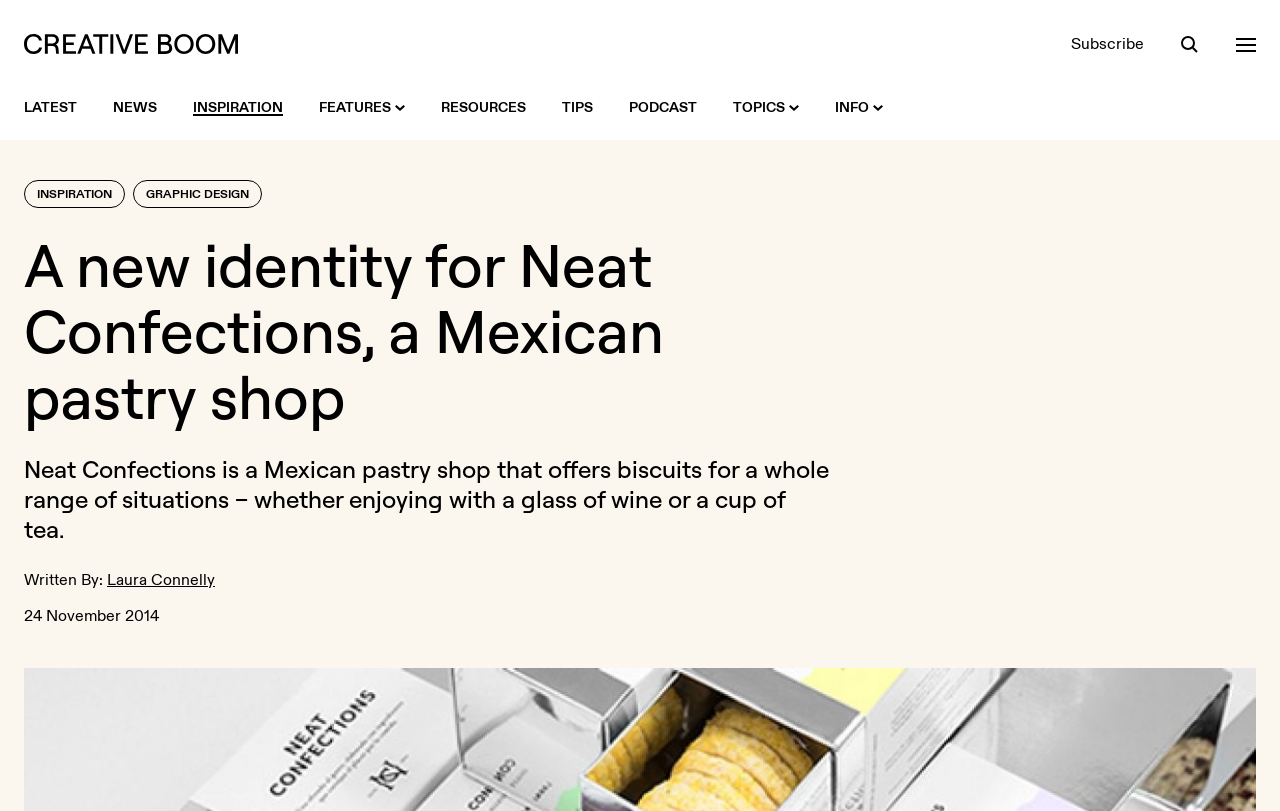When was the article published?
Look at the screenshot and provide an in-depth answer.

I obtained the publication date by examining the time element that contains the text '24 November 2014', which is located below the author's name.